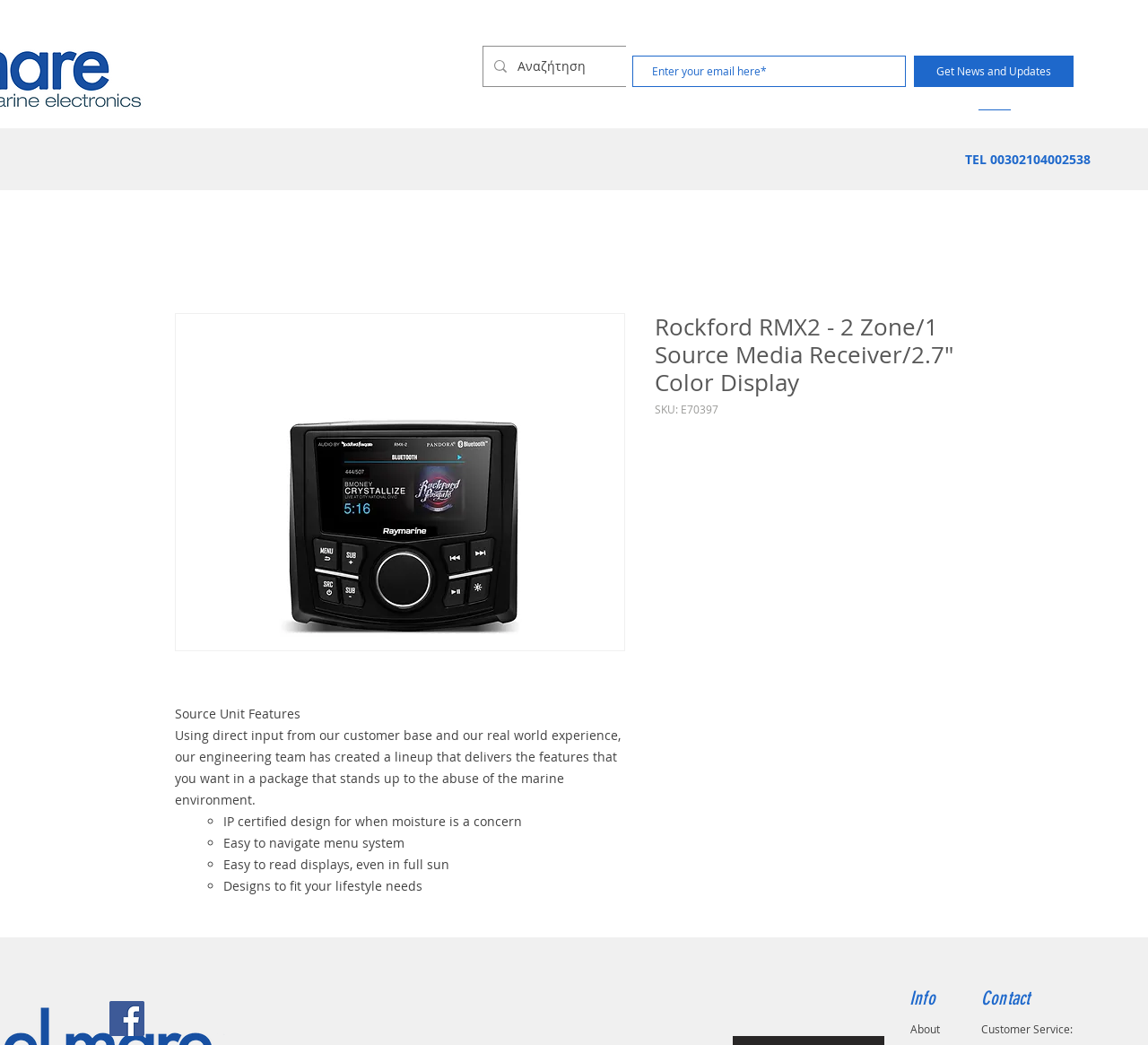What is the SKU of the product?
Please provide a comprehensive answer based on the information in the image.

I found the SKU by looking at the static text element that mentions 'SKU: E70397'.